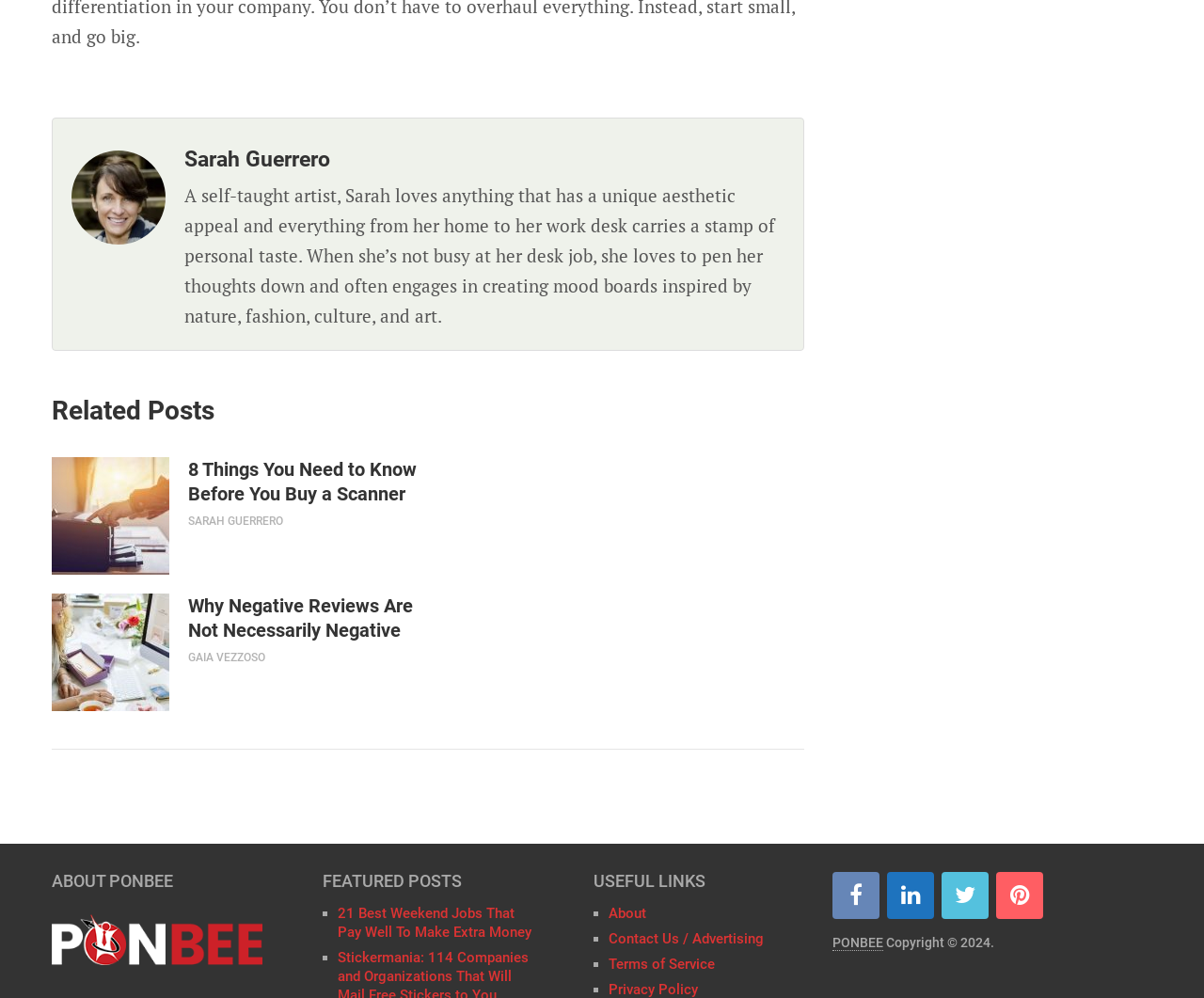Determine the bounding box coordinates for the clickable element to execute this instruction: "follow Ponbee on social media". Provide the coordinates as four float numbers between 0 and 1, i.e., [left, top, right, bottom].

[0.691, 0.874, 0.73, 0.921]